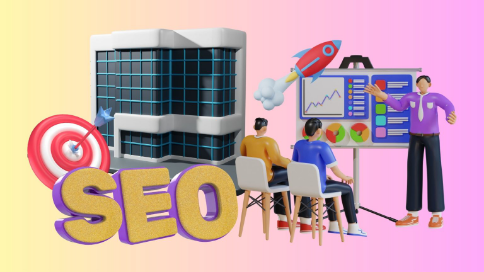What does the target symbolize in the image?
Based on the image, give a concise answer in the form of a single word or short phrase.

Goals